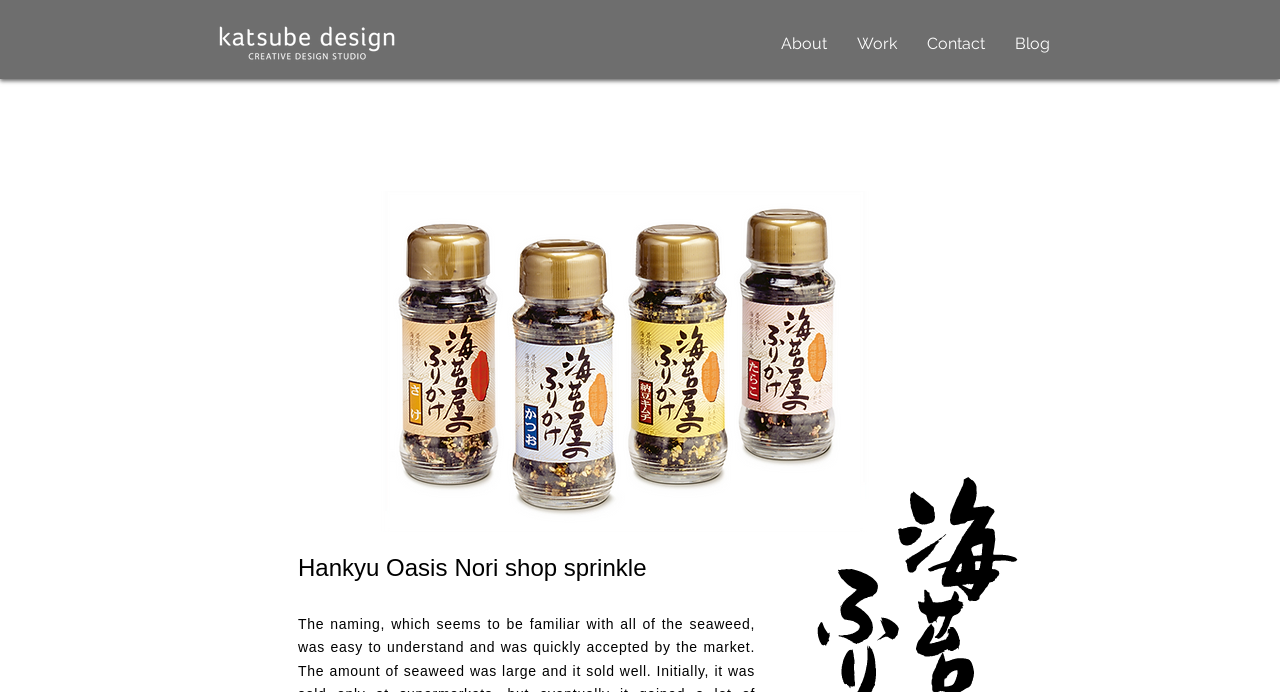For the given element description 206-539-4883., determine the bounding box coordinates of the UI element. The coordinates should follow the format (top-left x, top-left y, bottom-right x, bottom-right y) and be within the range of 0 to 1.

None